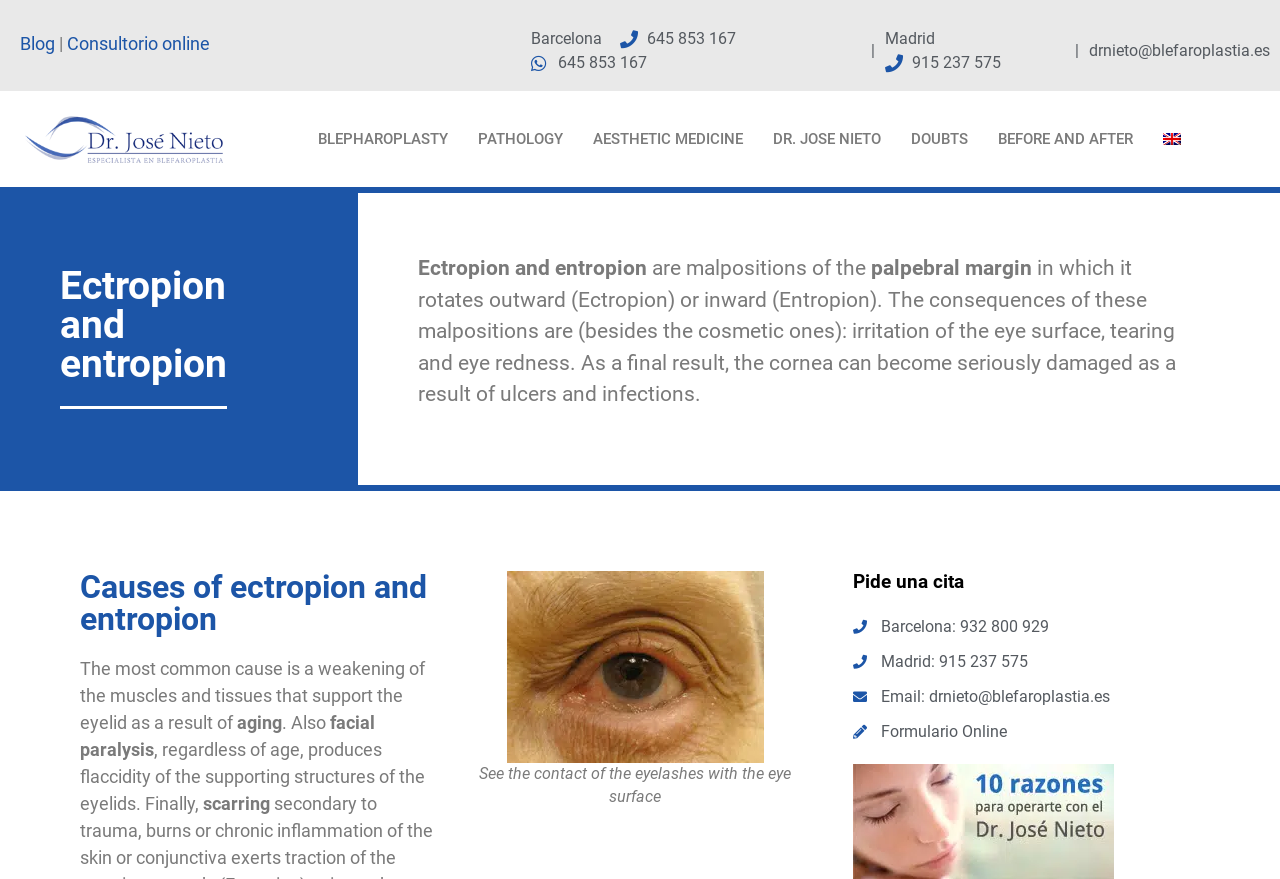Please predict the bounding box coordinates of the element's region where a click is necessary to complete the following instruction: "Click on the 'Formulario Online' link". The coordinates should be represented by four float numbers between 0 and 1, i.e., [left, top, right, bottom].

[0.667, 0.819, 0.937, 0.847]